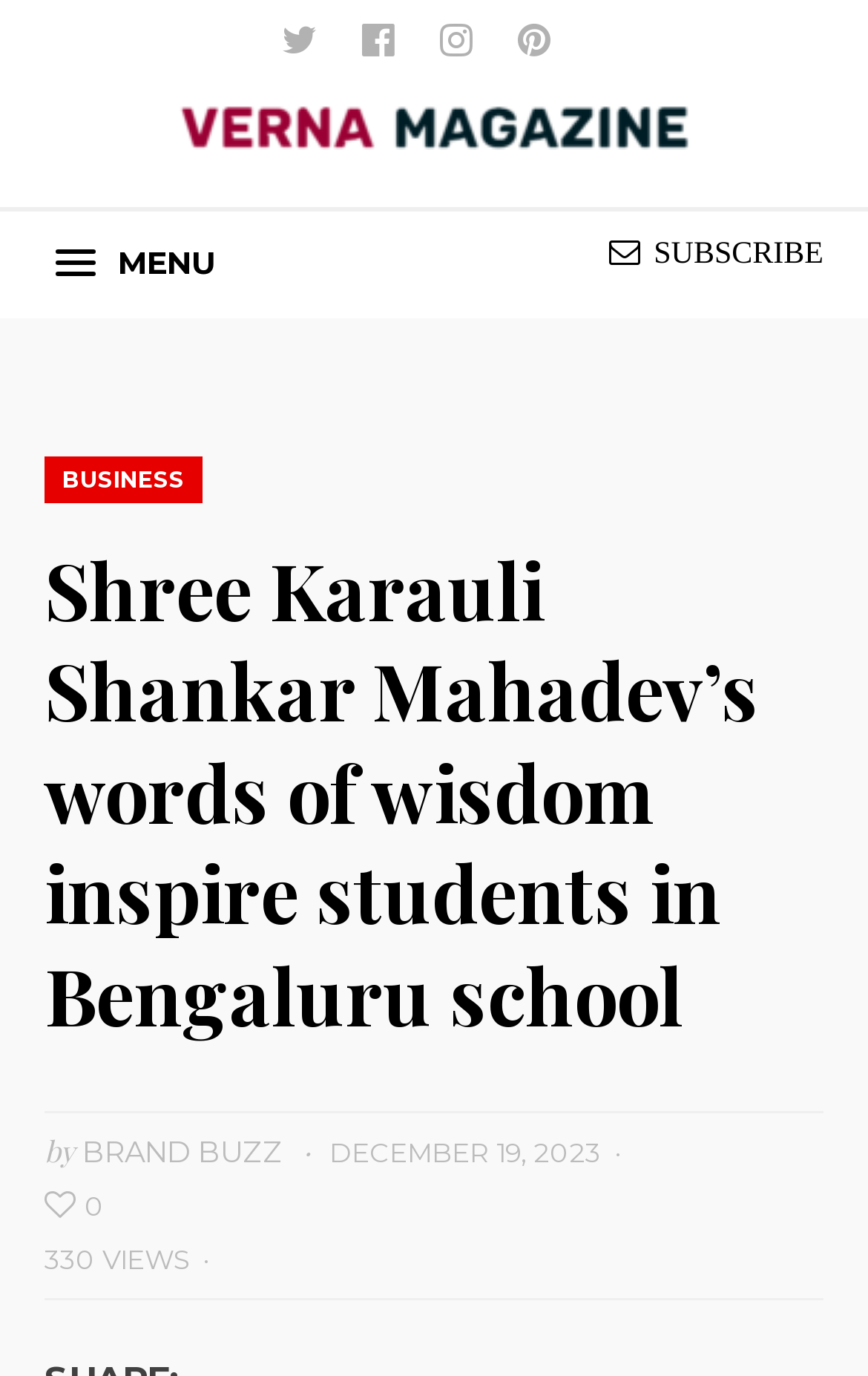Identify and provide the main heading of the webpage.

Shree Karauli Shankar Mahadev’s words of wisdom inspire students in Bengaluru school